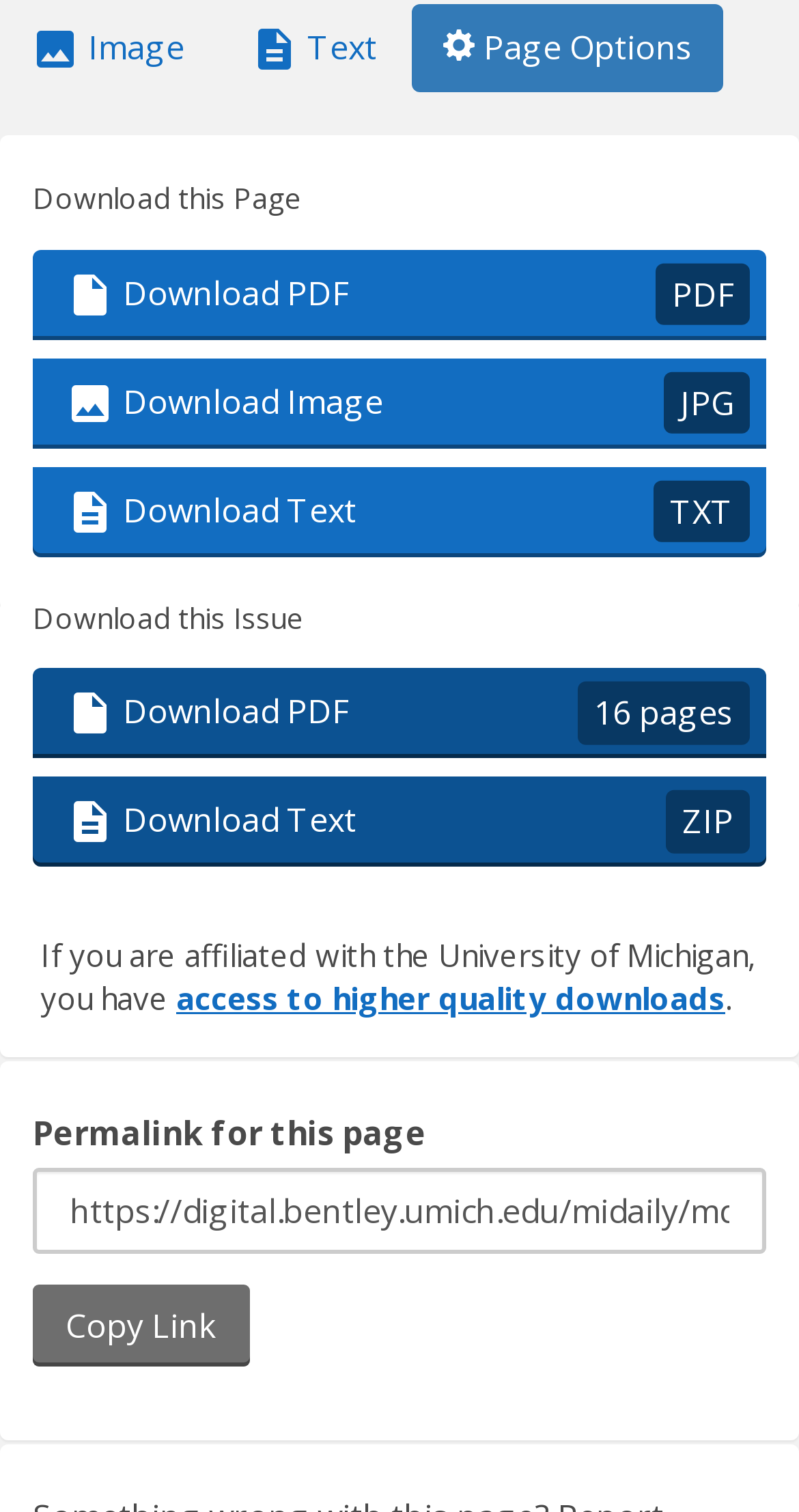Calculate the bounding box coordinates for the UI element based on the following description: "Text". Ensure the coordinates are four float numbers between 0 and 1, i.e., [left, top, right, bottom].

[0.274, 0.003, 0.51, 0.062]